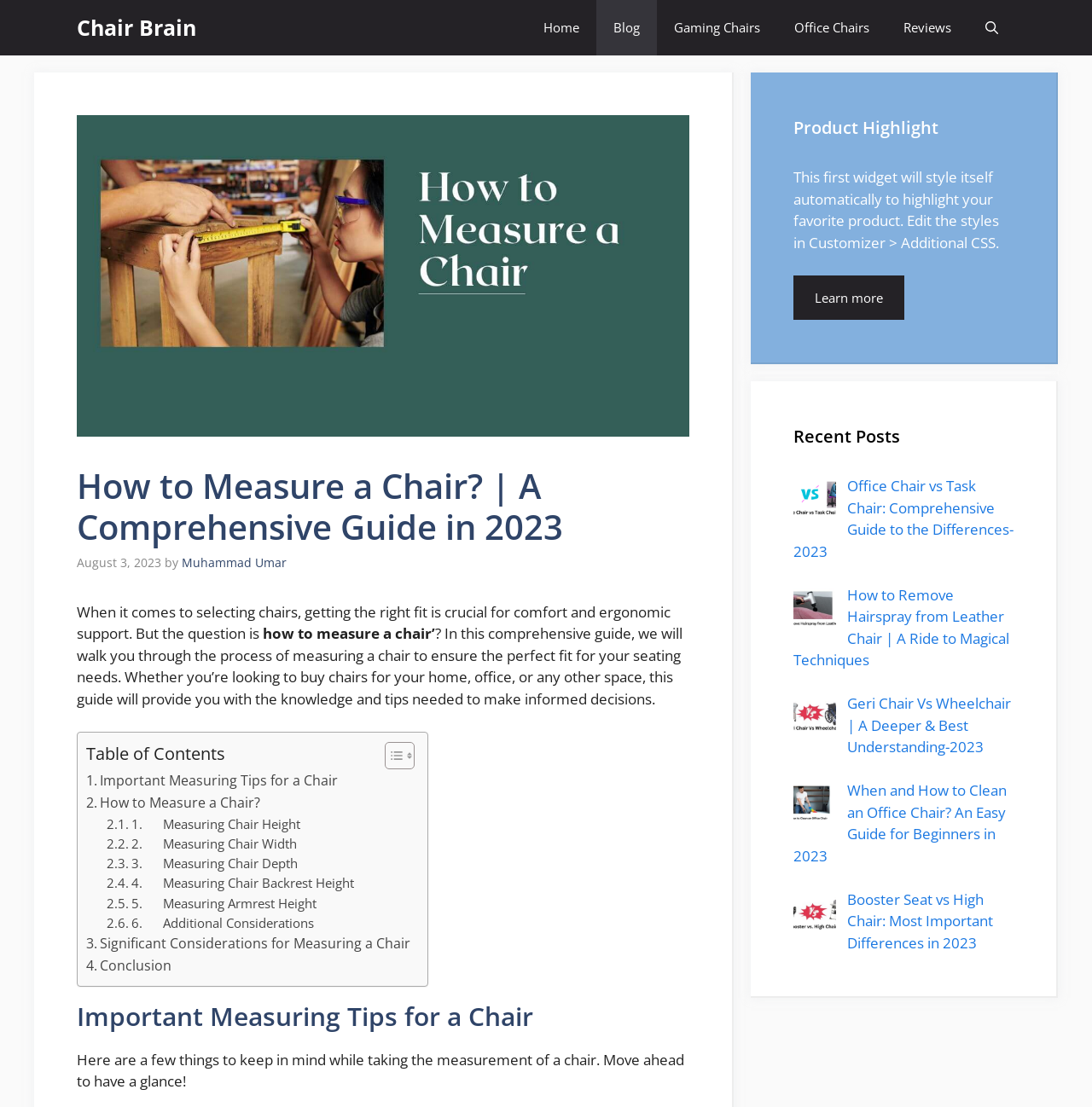Carefully observe the image and respond to the question with a detailed answer:
What are the different sections of the chair that need to be measured?

According to the webpage, there are six different sections of the chair that need to be measured, which are chair height, chair width, chair depth, chair backrest height, armrest height, and additional considerations. These sections are listed in the table of contents and are explained in detail in the subsequent sections of the webpage.